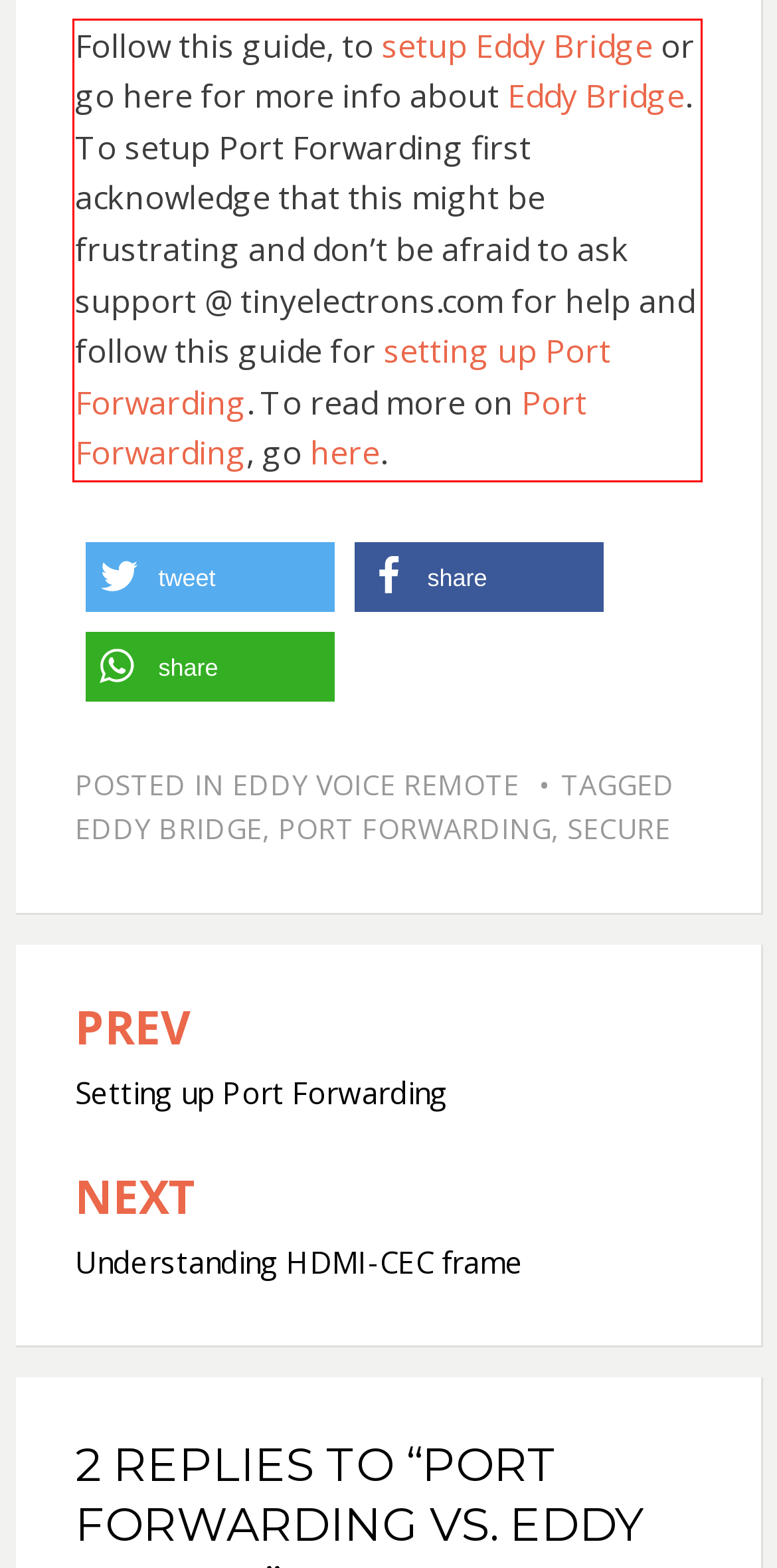Analyze the screenshot of the webpage and extract the text from the UI element that is inside the red bounding box.

Follow this guide, to setup Eddy Bridge or go here for more info about Eddy Bridge. To setup Port Forwarding first acknowledge that this might be frustrating and don’t be afraid to ask support @ tinyelectrons.com for help and follow this guide for setting up Port Forwarding. To read more on Port Forwarding, go here.